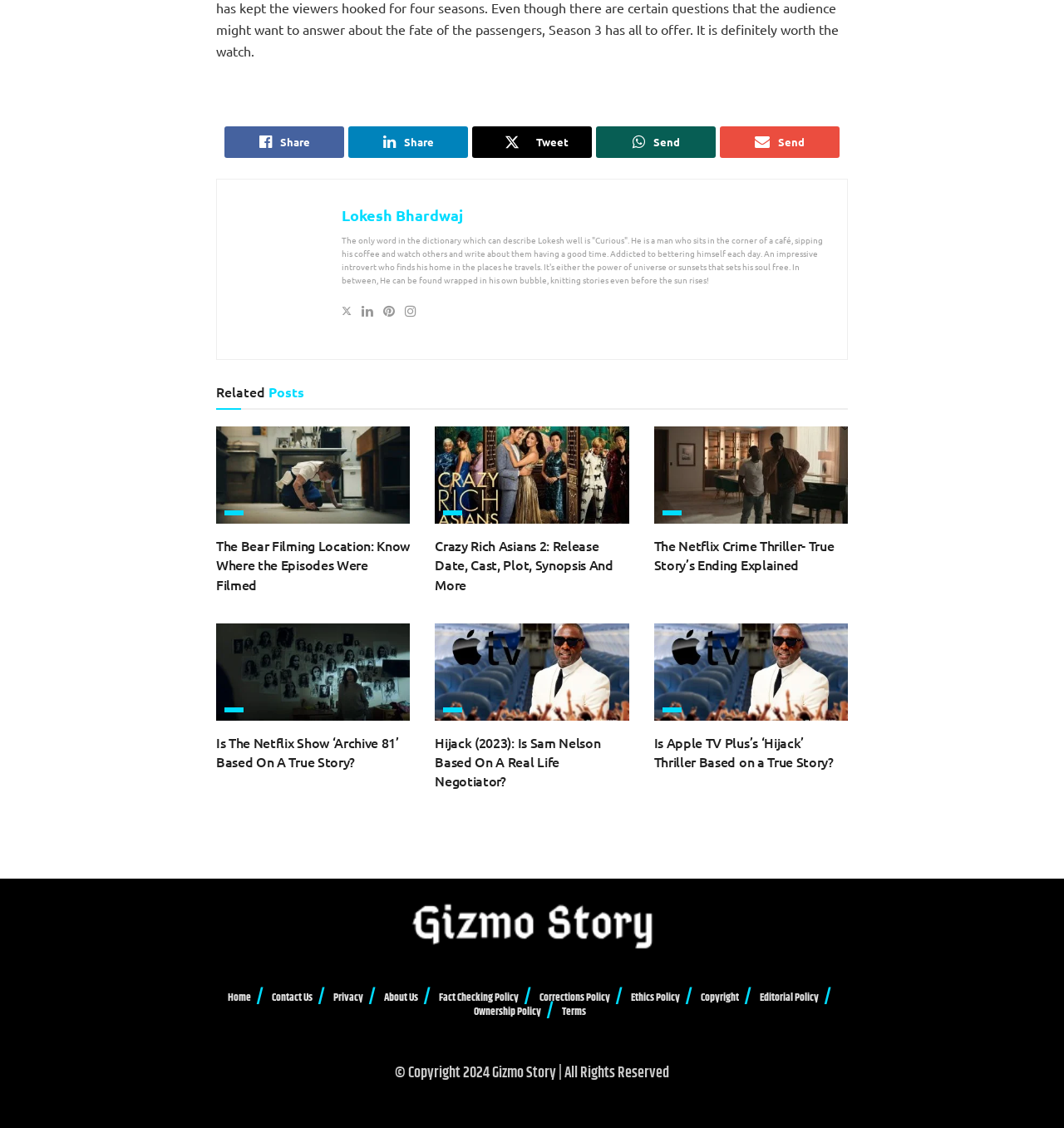What is the name of the person described in the bio?
Give a one-word or short phrase answer based on the image.

Lokesh Bhardwaj